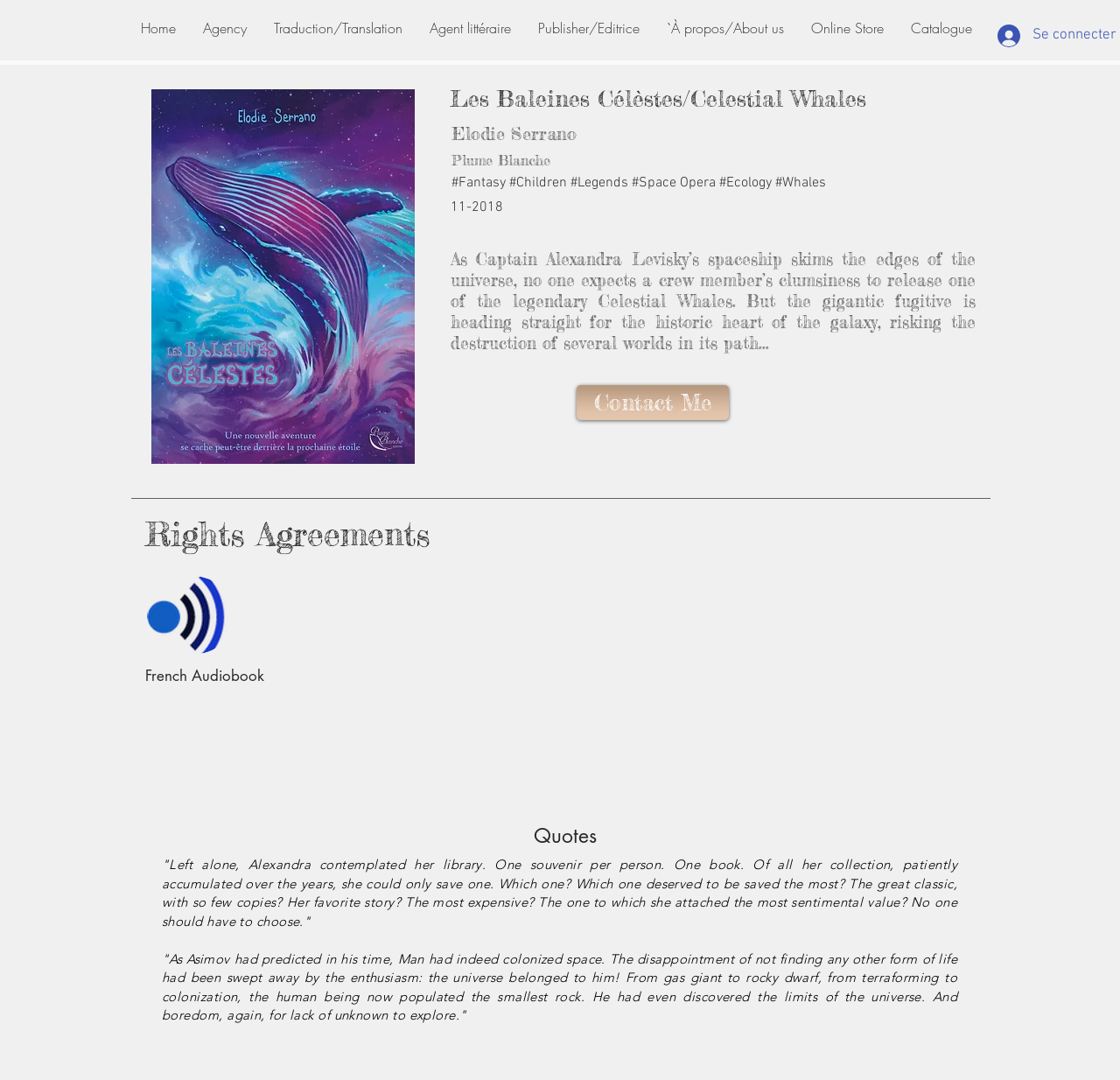Answer succinctly with a single word or phrase:
What is the title of the book?

MaVieTaMort